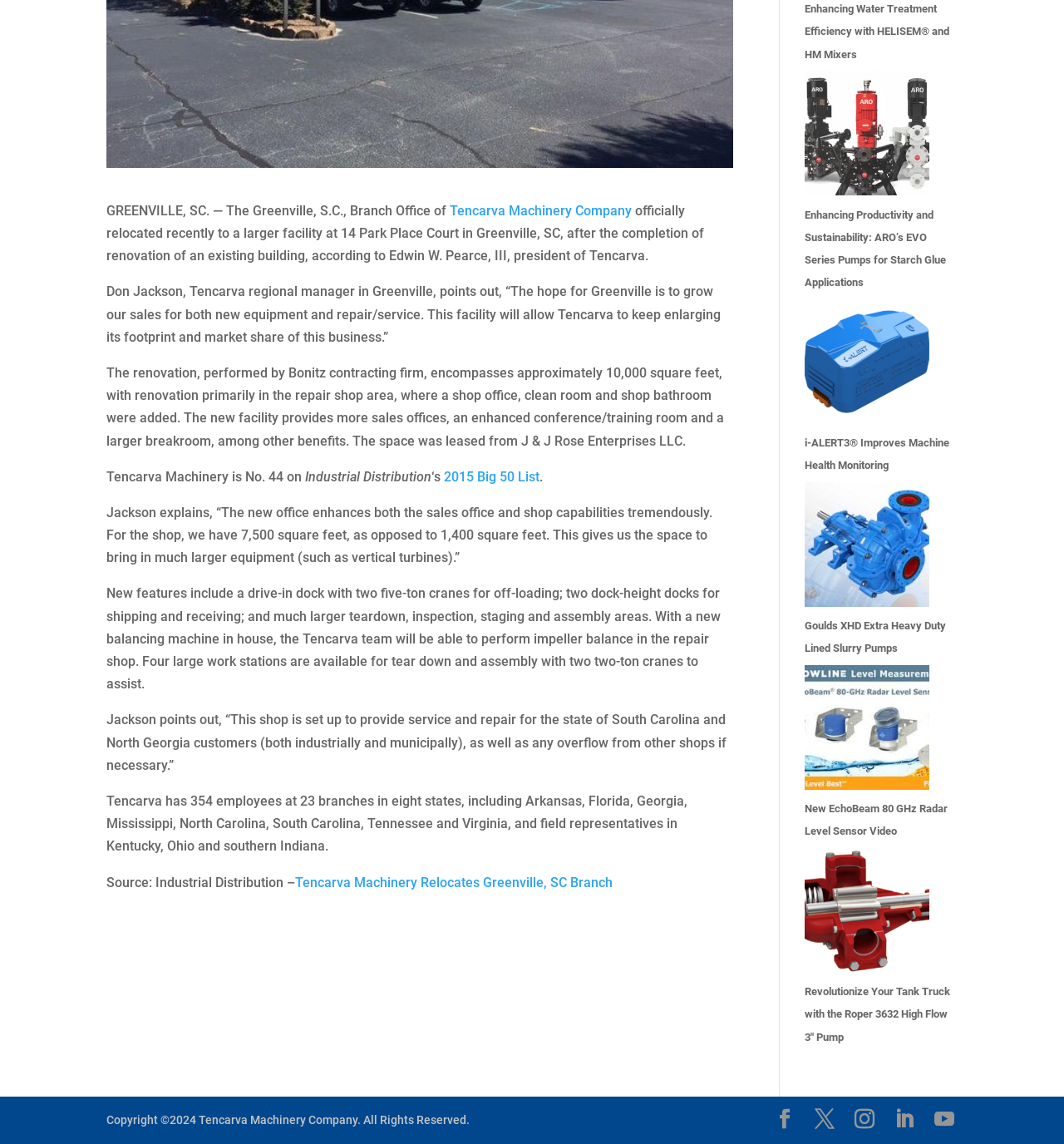Locate the bounding box coordinates of the UI element described by: "Privacy Policy". The bounding box coordinates should consist of four float numbers between 0 and 1, i.e., [left, top, right, bottom].

None